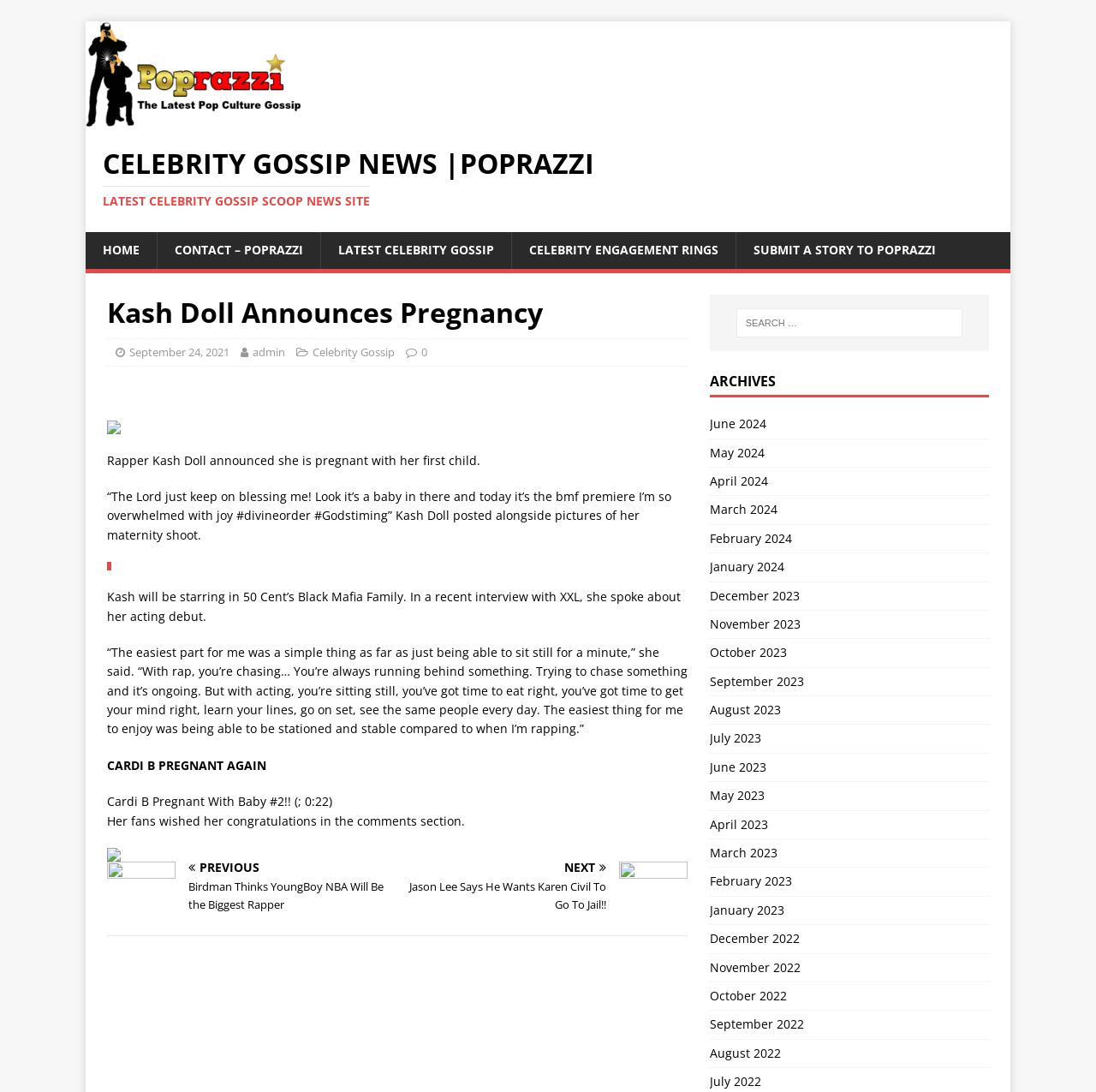Identify the bounding box coordinates for the region to click in order to carry out this instruction: "Read the article about Kash Doll's pregnancy". Provide the coordinates using four float numbers between 0 and 1, formatted as [left, top, right, bottom].

[0.098, 0.27, 0.627, 0.789]